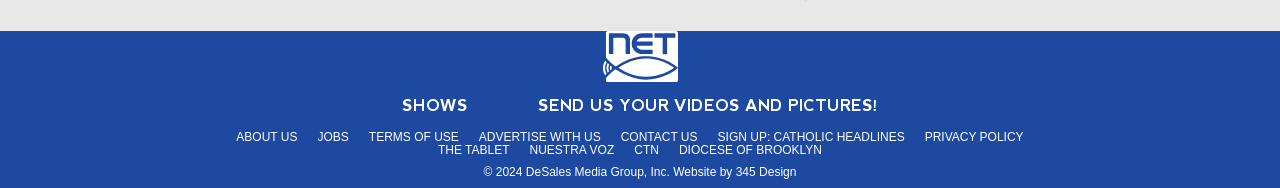Give a concise answer using one word or a phrase to the following question:
How many links are in the footer?

15